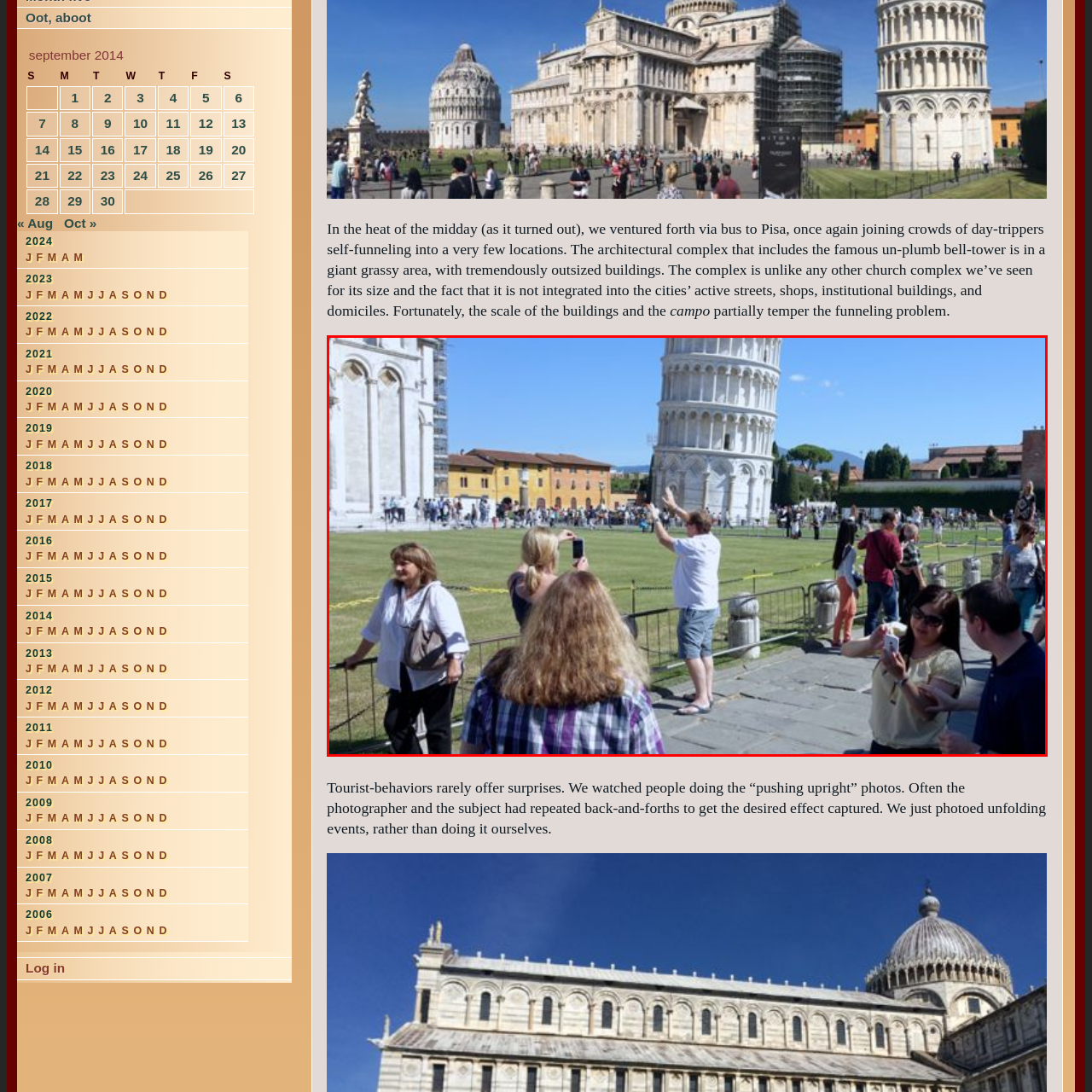What is the couple doing with the ice cream cone?
Direct your attention to the image inside the red bounding box and provide a detailed explanation in your answer.

The caption states that 'a couple shares a light-hearted moment, with one person playfully holding an ice cream cone', which implies that they are enjoying a carefree and playful moment together, with one of them holding an ice cream cone in a playful manner.